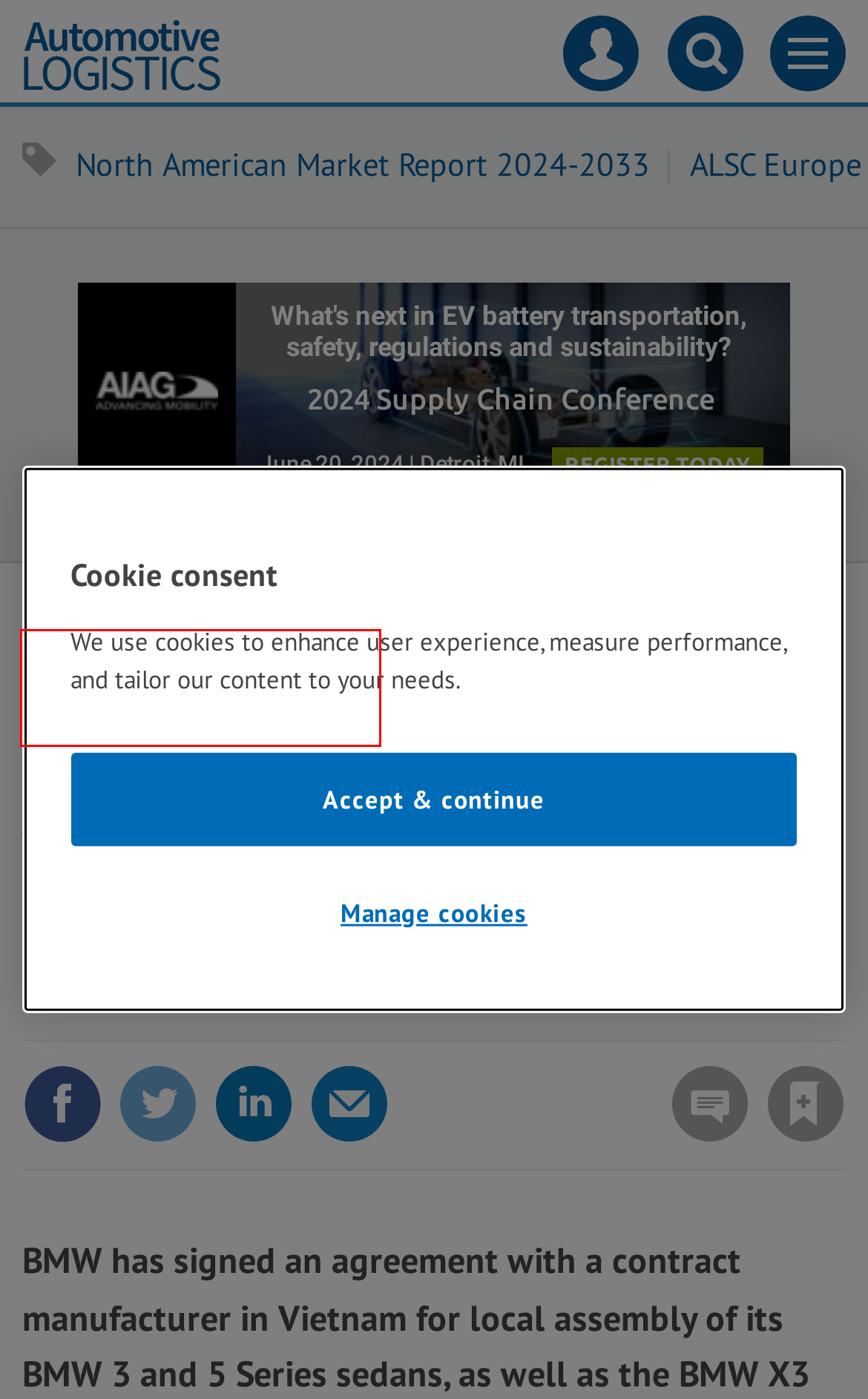A screenshot of a webpage is provided, featuring a red bounding box around a specific UI element. Identify the webpage description that most accurately reflects the new webpage after interacting with the selected element. Here are the candidates:
A. DHL to provide EV warehousing for Chery brands | Automotive Logistics
B. Automotive Logistics
C. Automotive Logistics & Supply Chain Europe 2024 | Register Now
D. North American Automotive Logistics Market Report 2024-2033 | Article | Automotive Logistics
E. Christopher Ludwig | Author | Automotive Logistics
F. Marcus Williams | Author | Automotive Logistics
G. Inbound logistics | Focus | Automotive Logistics
H. Digital Experience Management - Webvision Cloud | Abacus

G